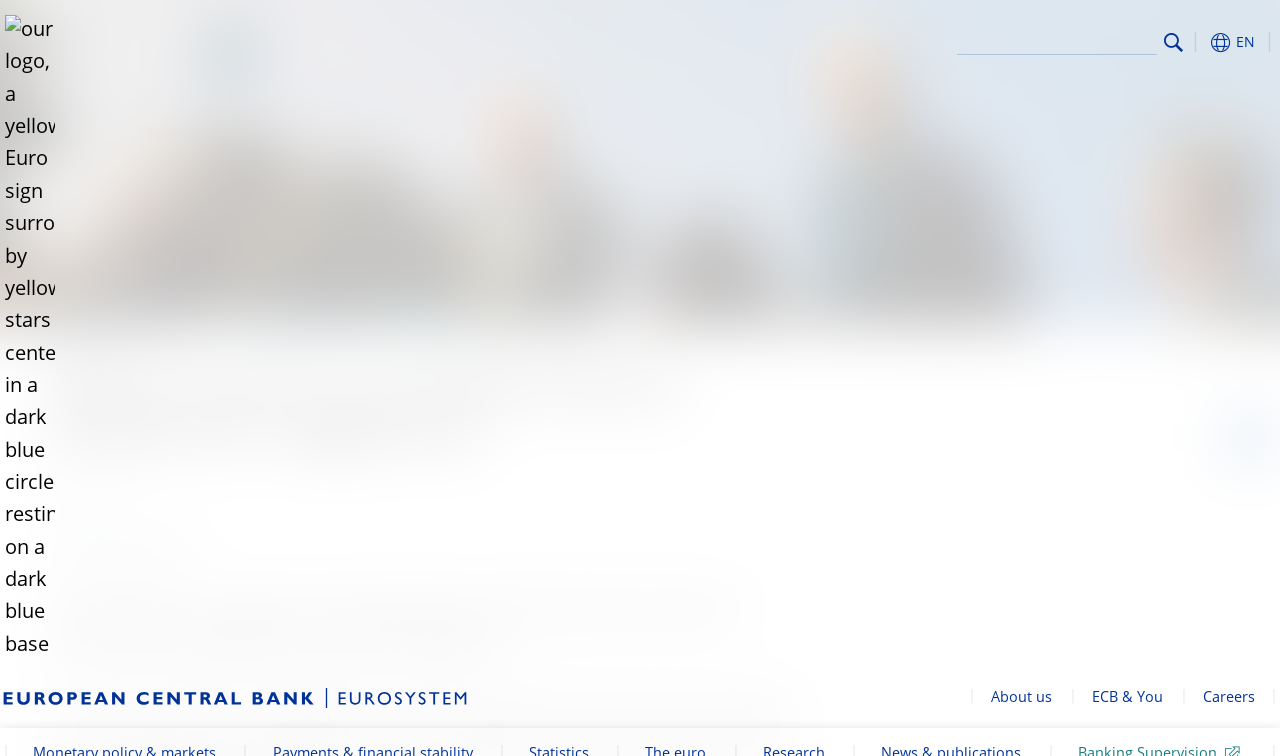What is the date of the latest update?
Give a detailed explanation using the information visible in the image.

According to the StaticText element, the date of the latest update is 13 January 2023.